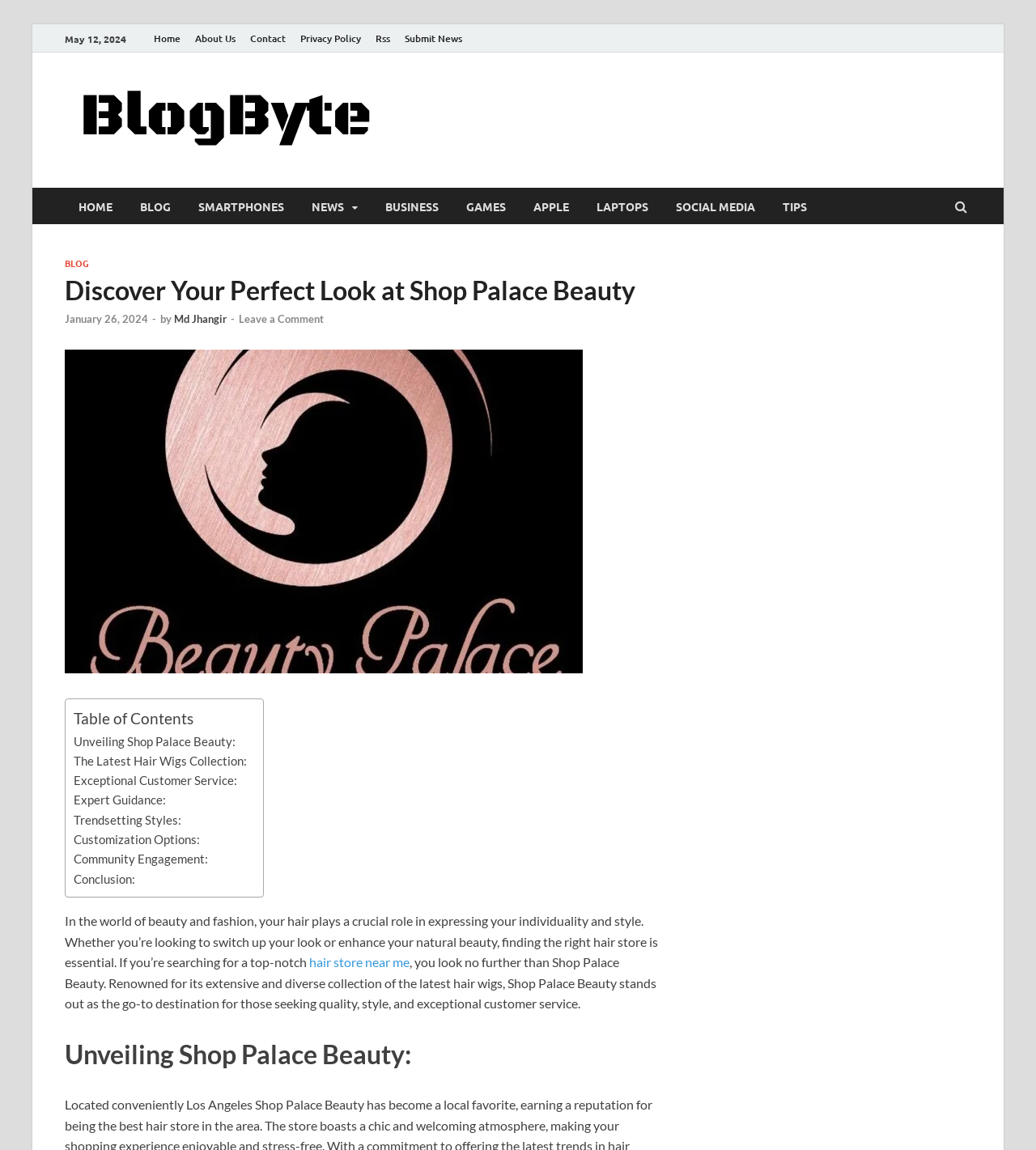Locate the bounding box coordinates of the item that should be clicked to fulfill the instruction: "Click the 'About Us' link".

[0.181, 0.021, 0.234, 0.046]